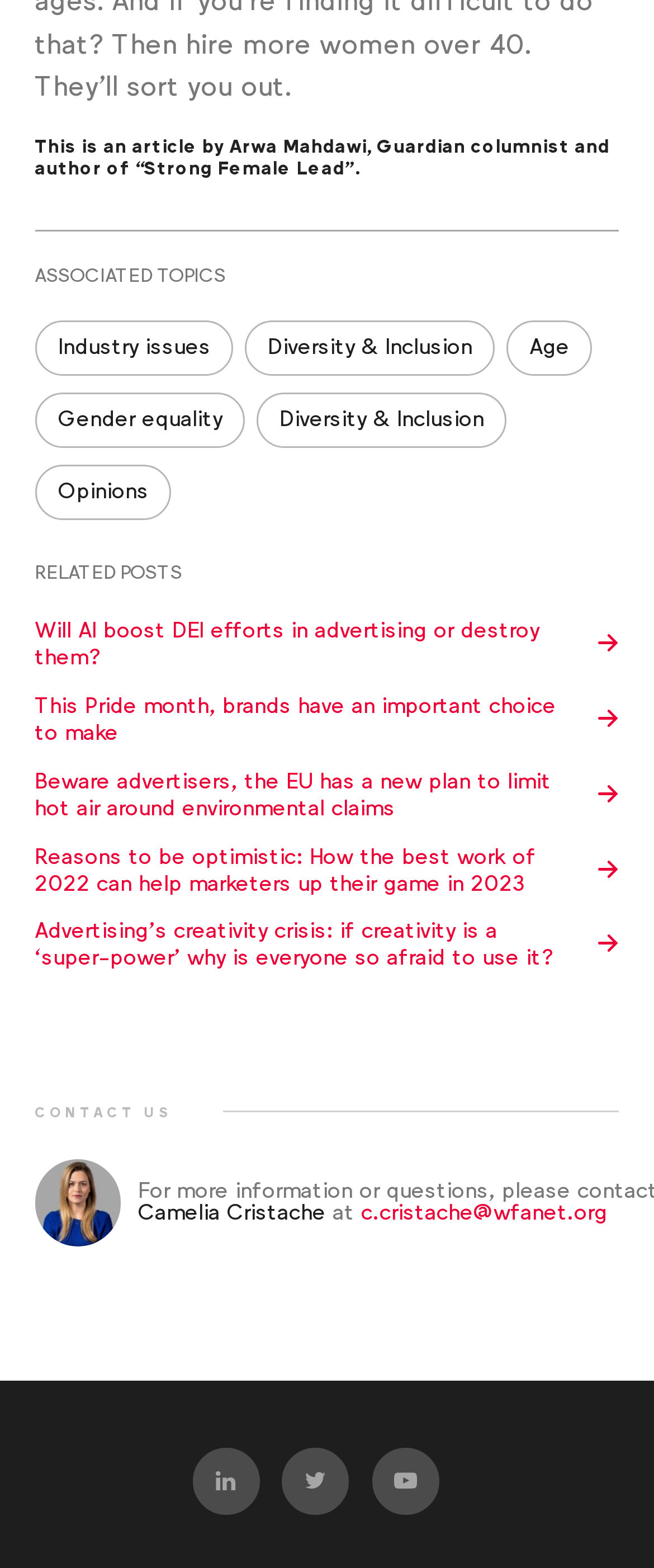How many related posts are listed?
Look at the screenshot and respond with one word or a short phrase.

5